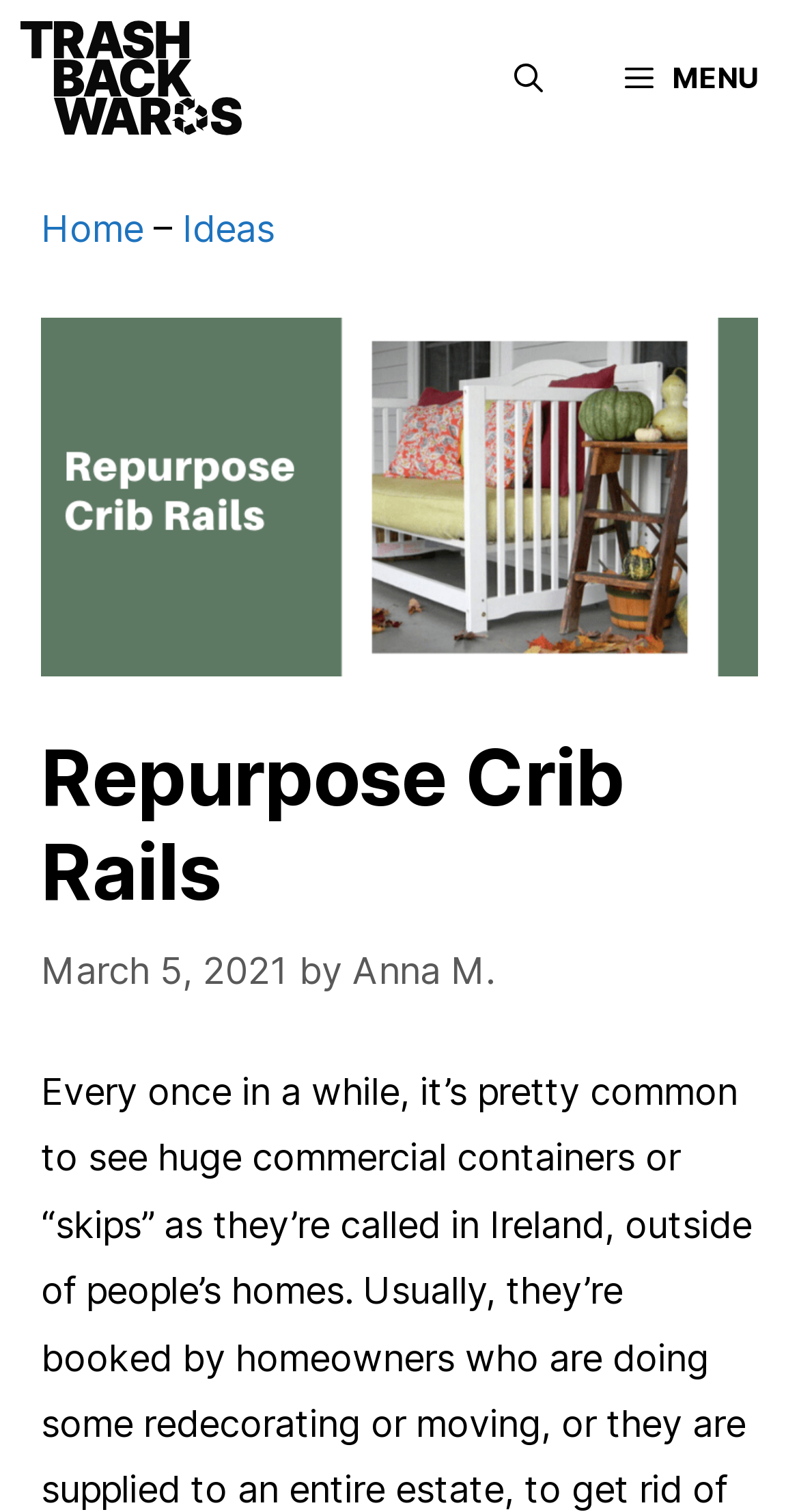What is the topic of the current article?
We need a detailed and meticulous answer to the question.

I found the topic of the current article by examining the header elements, specifically the heading element with the text 'Repurpose Crib Rails', which is a prominent element on the webpage.